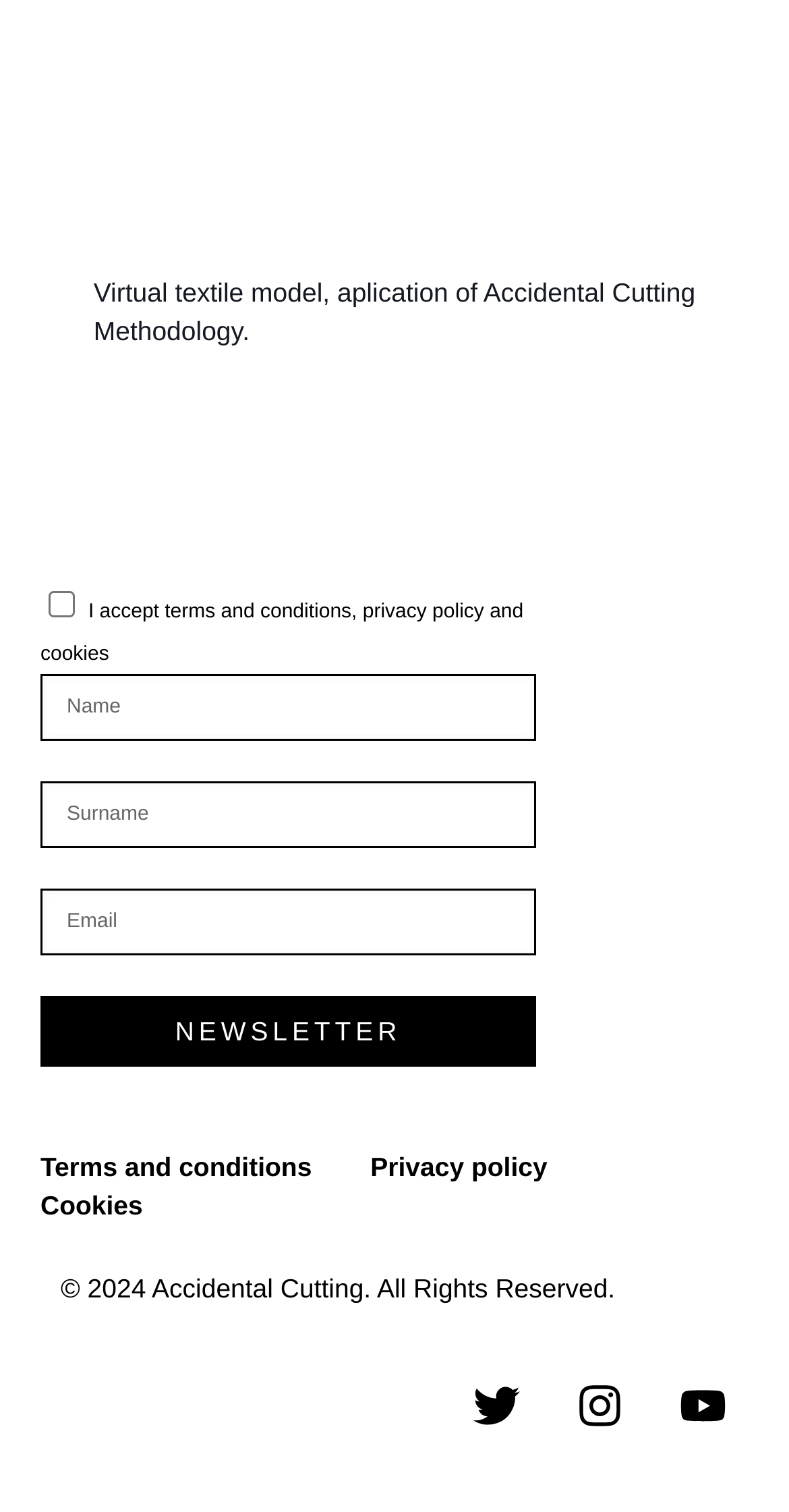Use a single word or phrase to respond to the question:
What is the purpose of the checkbox?

To accept terms and conditions